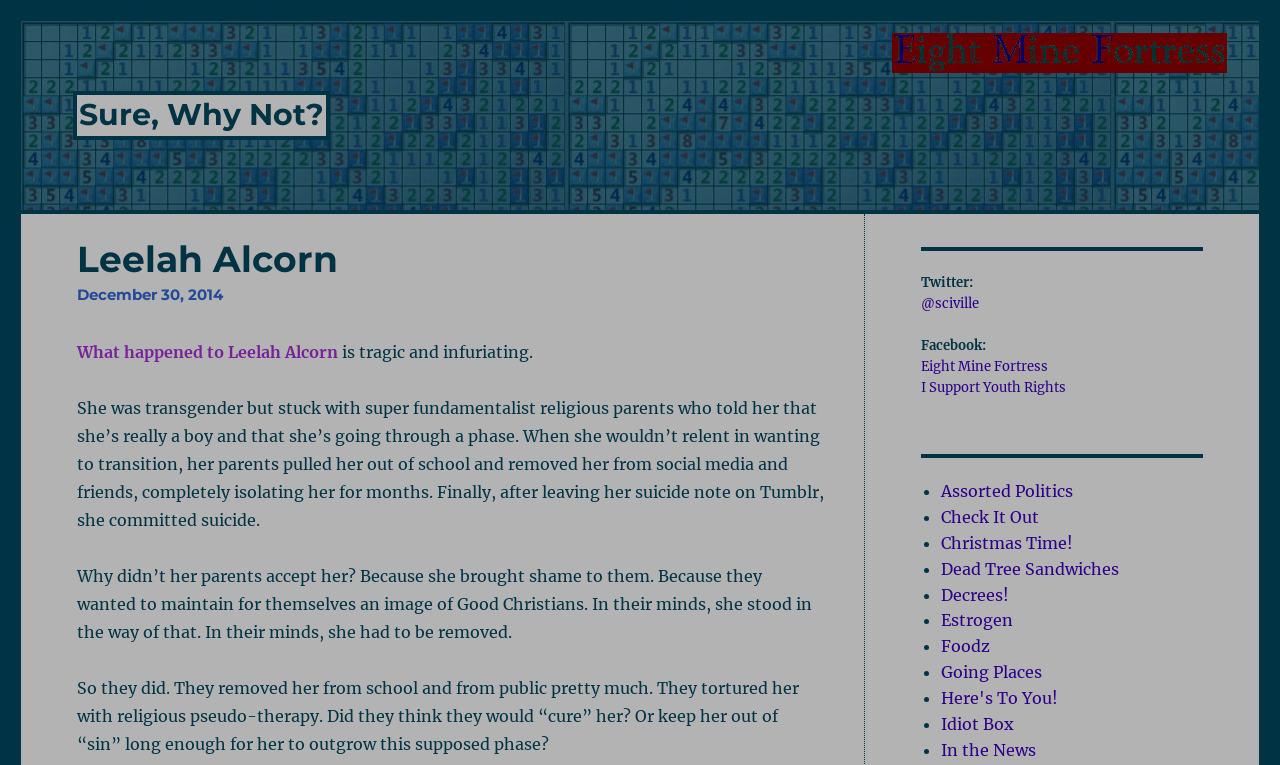Find the bounding box coordinates of the element to click in order to complete the given instruction: "Visit the Twitter page."

[0.72, 0.386, 0.765, 0.408]